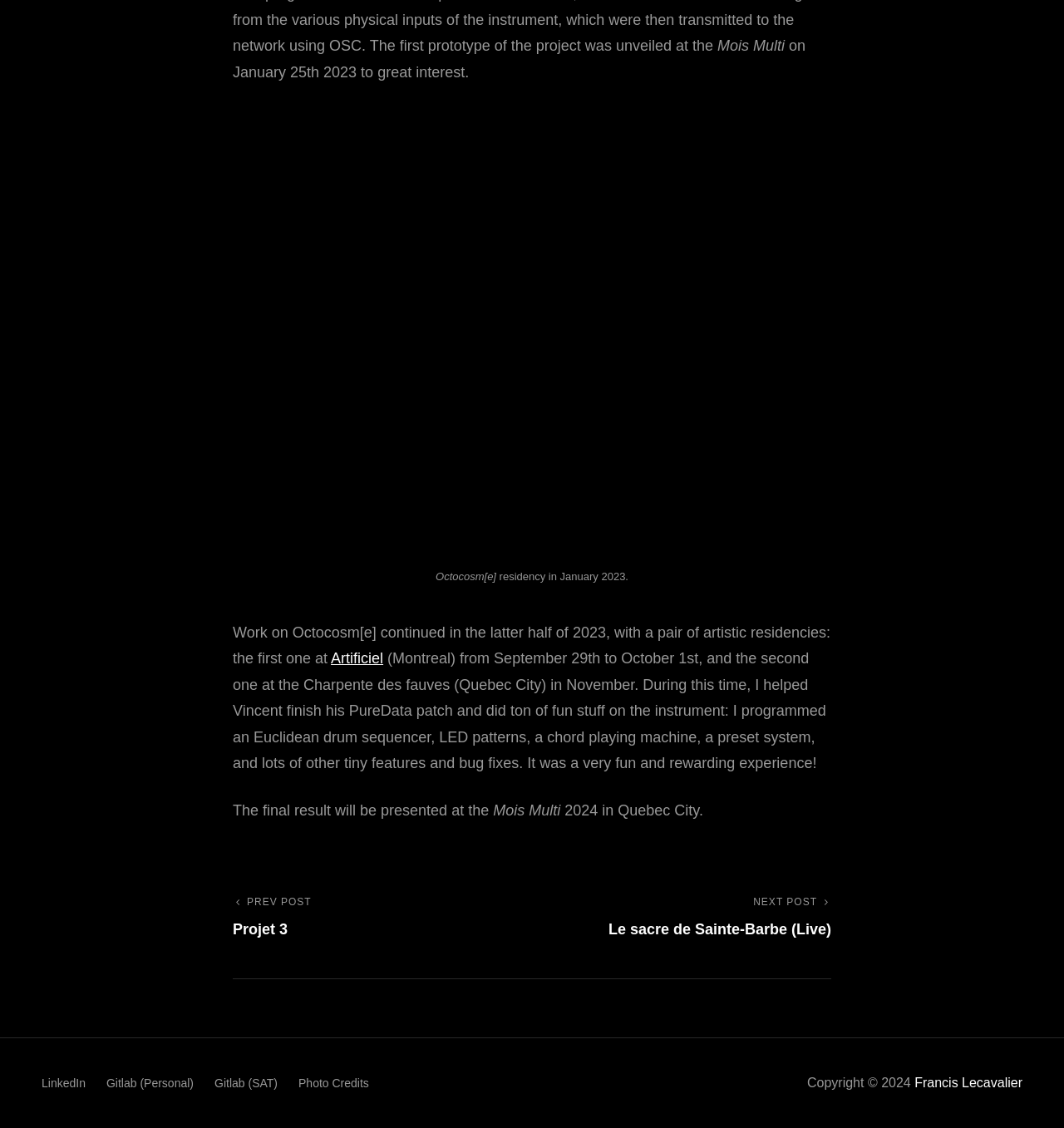Could you highlight the region that needs to be clicked to execute the instruction: "Check the copyright information"?

[0.759, 0.953, 0.86, 0.966]